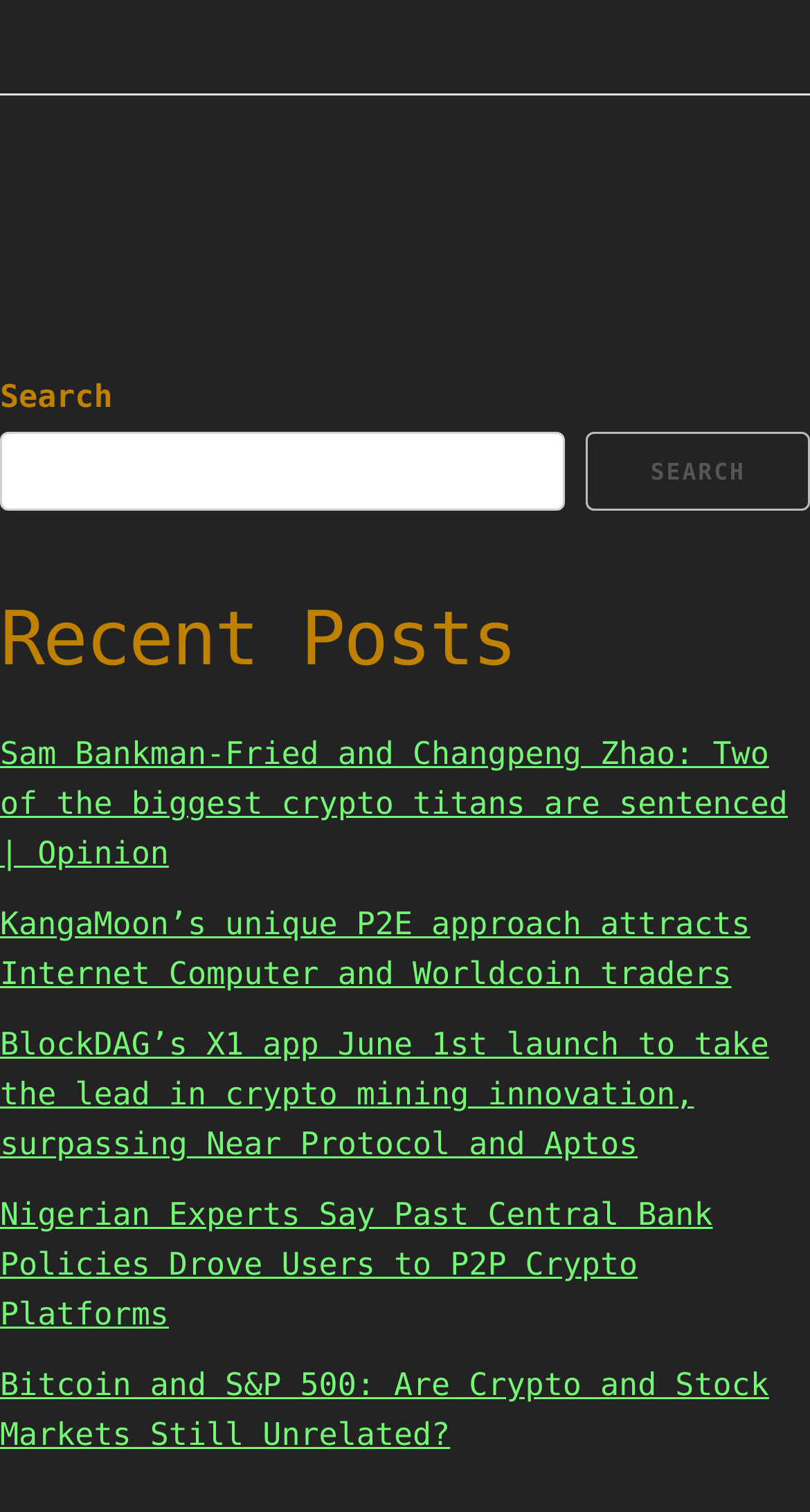Provide the bounding box coordinates of the section that needs to be clicked to accomplish the following instruction: "read recent posts."

[0.0, 0.393, 1.0, 0.454]